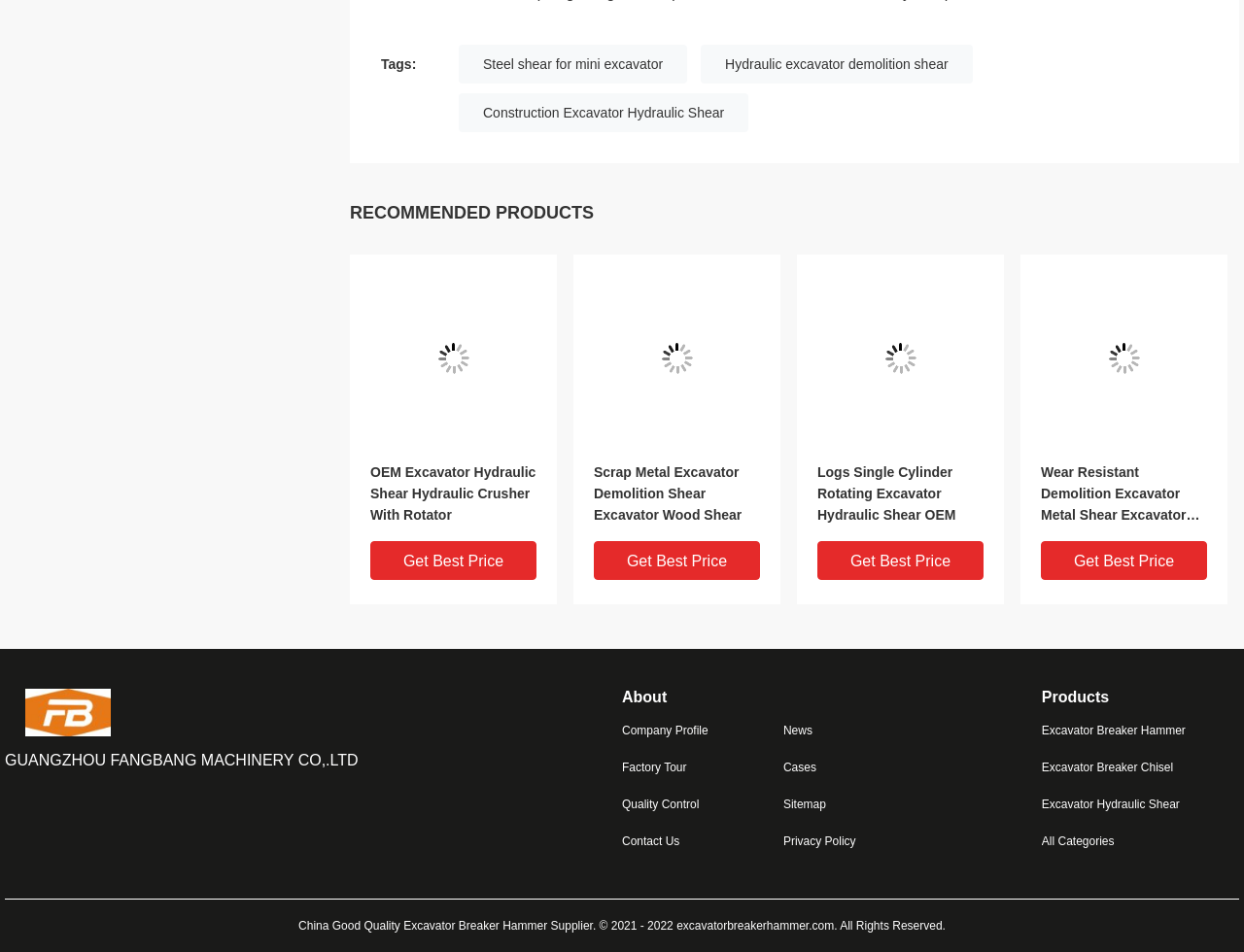Using the provided description Get Best Price, find the bounding box coordinates for the UI element. Provide the coordinates in (top-left x, top-left y, bottom-right x, bottom-right y) format, ensuring all values are between 0 and 1.

[0.298, 0.948, 0.431, 0.989]